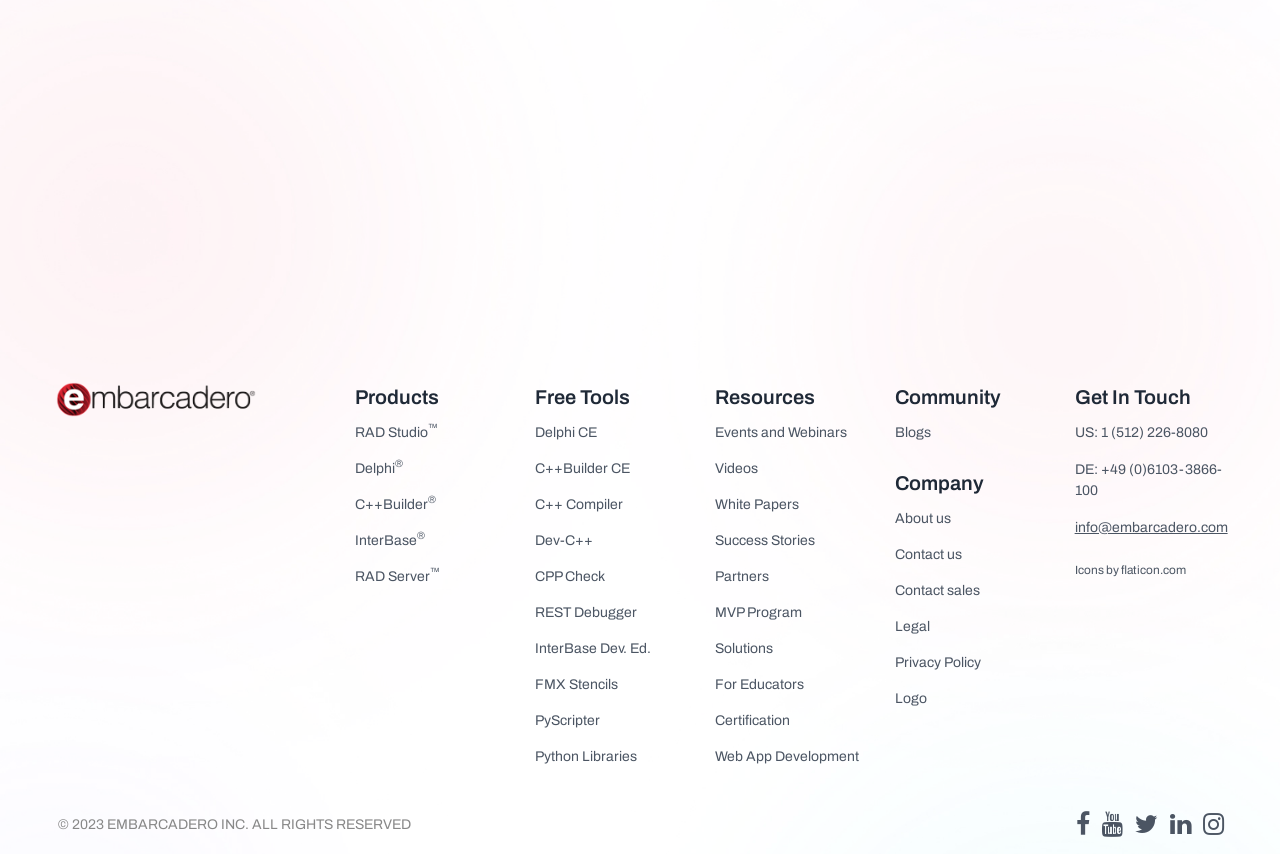Find and provide the bounding box coordinates for the UI element described with: "Delphi CE".

[0.418, 0.494, 0.535, 0.518]